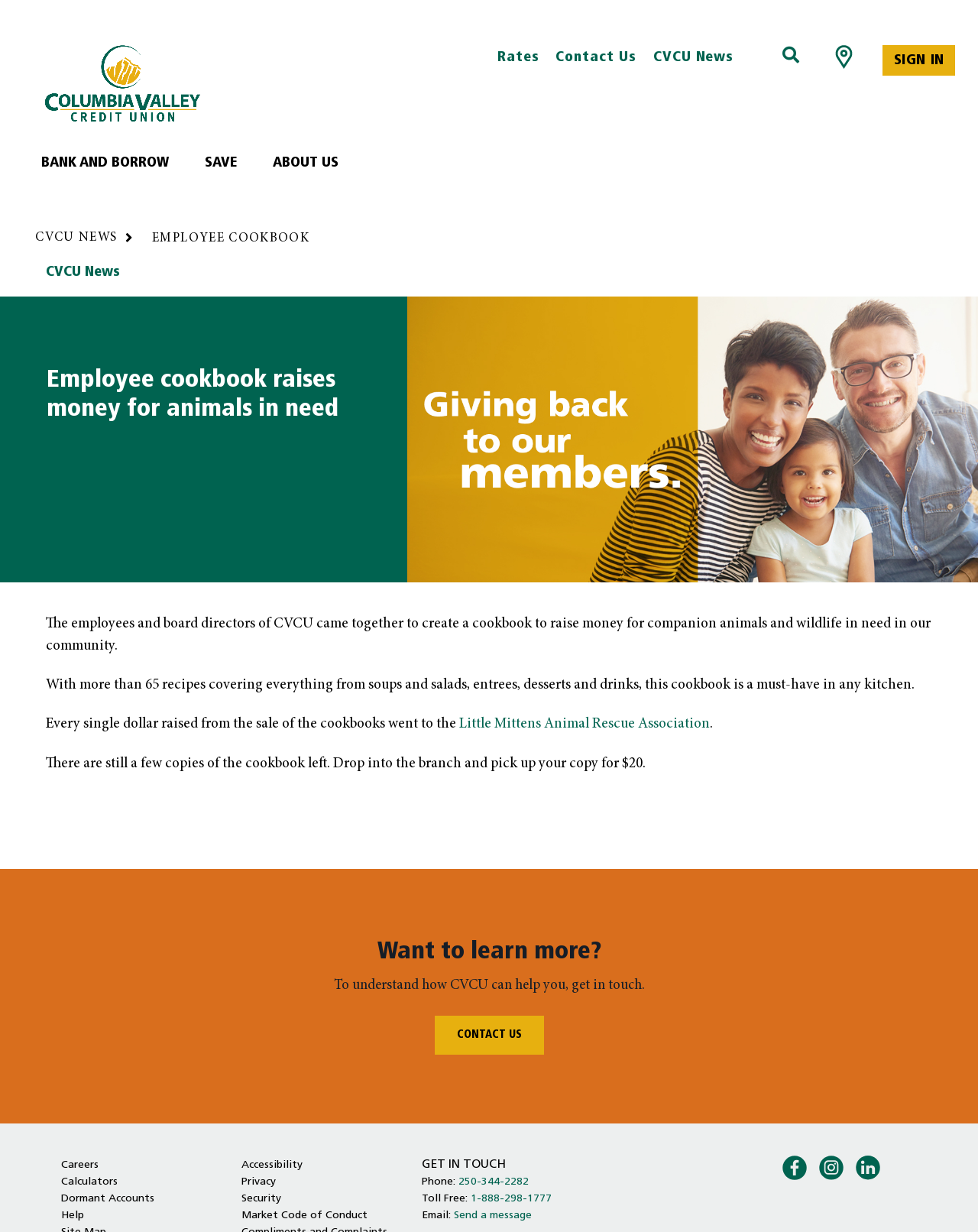For the element described, predict the bounding box coordinates as (top-left x, top-left y, bottom-right x, bottom-right y). All values should be between 0 and 1. Element description: parent_node: EMAIL * aria-describedby="email-notes" name="email"

None